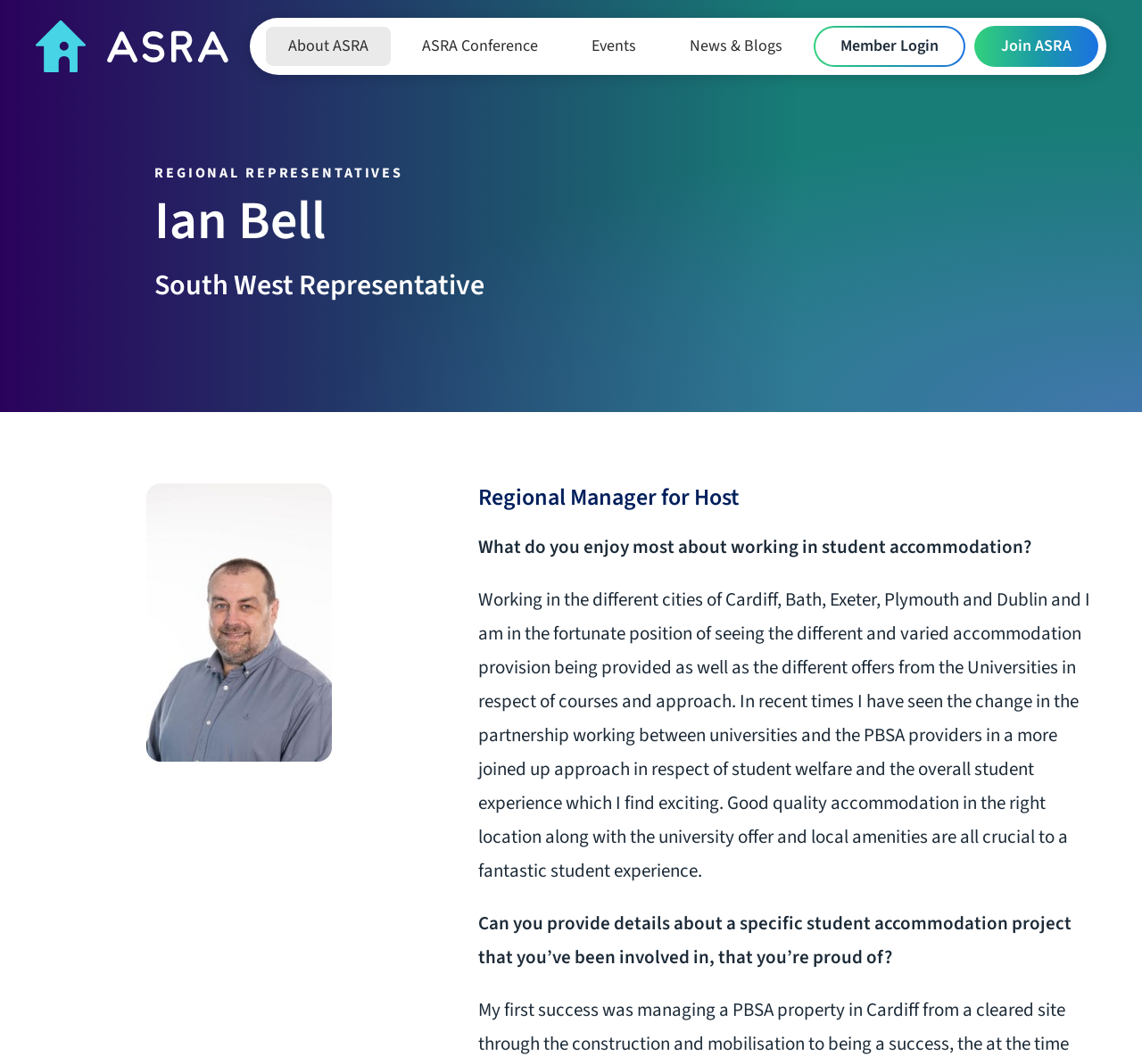Describe the entire webpage, focusing on both content and design.

The webpage is about Ian Bell, a regional representative of ASRA (Australian Student Residences Association). At the top left, there is a small image with a link. Below it, there are several links to different sections of the ASRA website, including "About ASRA", "ASRA Conference", "Events", "News & Blogs", "Member Login", and "Join ASRA", arranged horizontally across the top of the page.

Below these links, there is a section with a heading "Ian Bell" and a subheading "South West Representative". This section appears to be a profile or bio of Ian Bell. There is a heading "Regional Manager for Host" below, which seems to be related to Ian Bell's work.

The main content of the page is an interview or Q&A session with Ian Bell. There are two questions, "What do you enjoy most about working in student accommodation?" and "Can you provide details about a specific student accommodation project that you’ve been involved in, that you’re proud of?". The answers to these questions are provided in paragraphs below each question. The text is quite lengthy, suggesting that the webpage is focused on sharing Ian Bell's experiences and insights in the student accommodation industry.